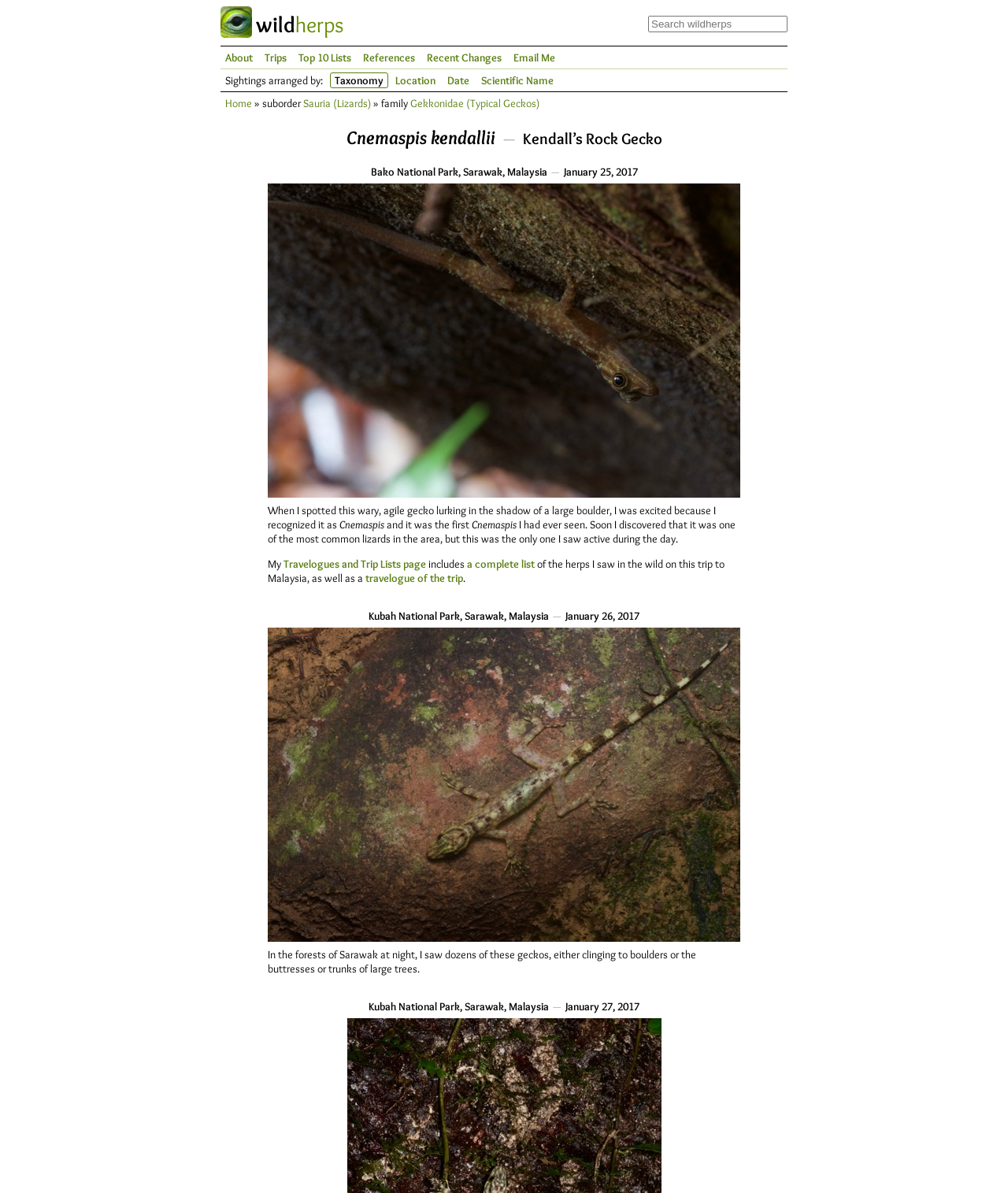Determine the coordinates of the bounding box for the clickable area needed to execute this instruction: "Search on Wild Herps".

[0.643, 0.013, 0.781, 0.027]